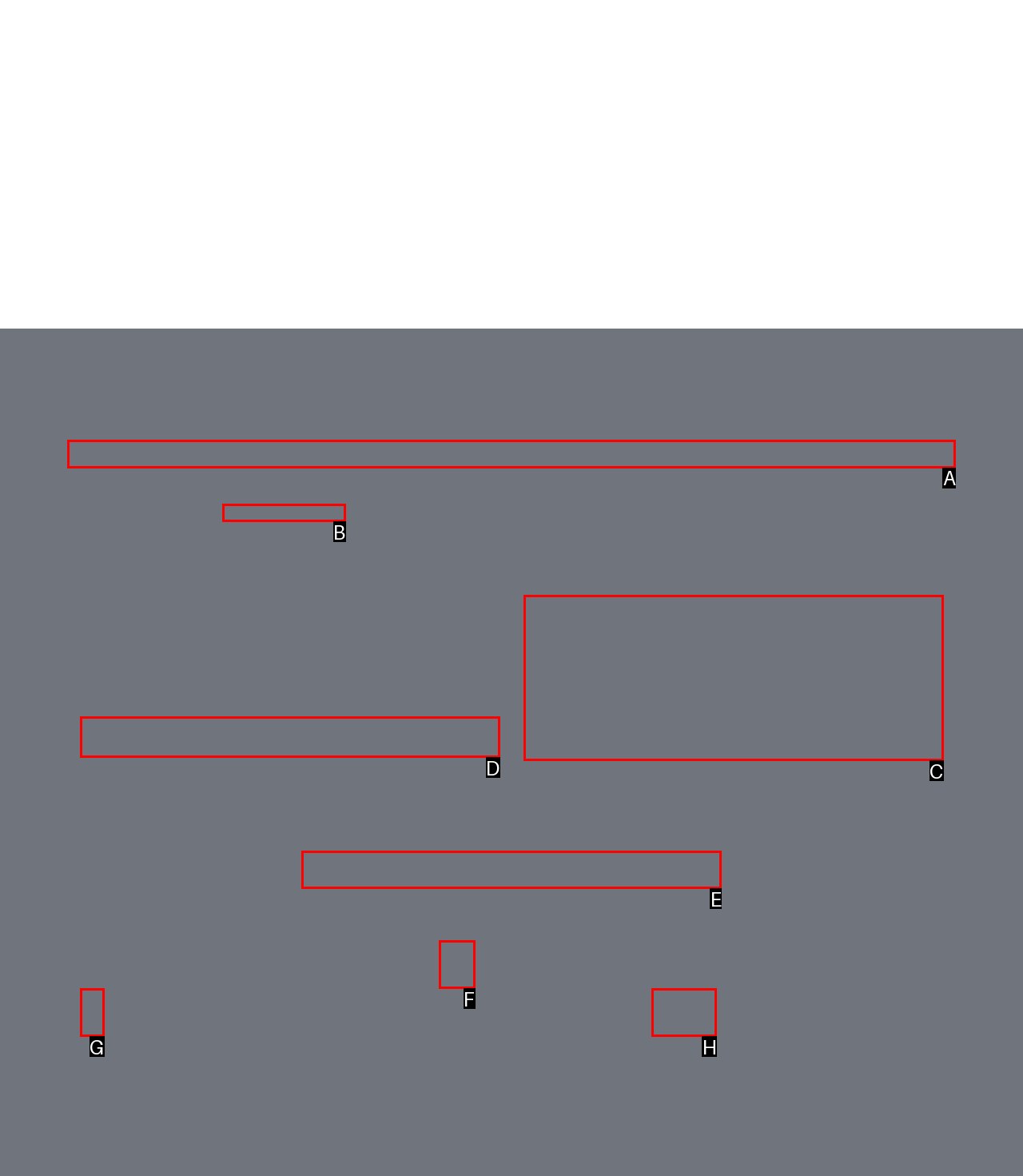Look at the highlighted elements in the screenshot and tell me which letter corresponds to the task: Click the phone number to call.

A